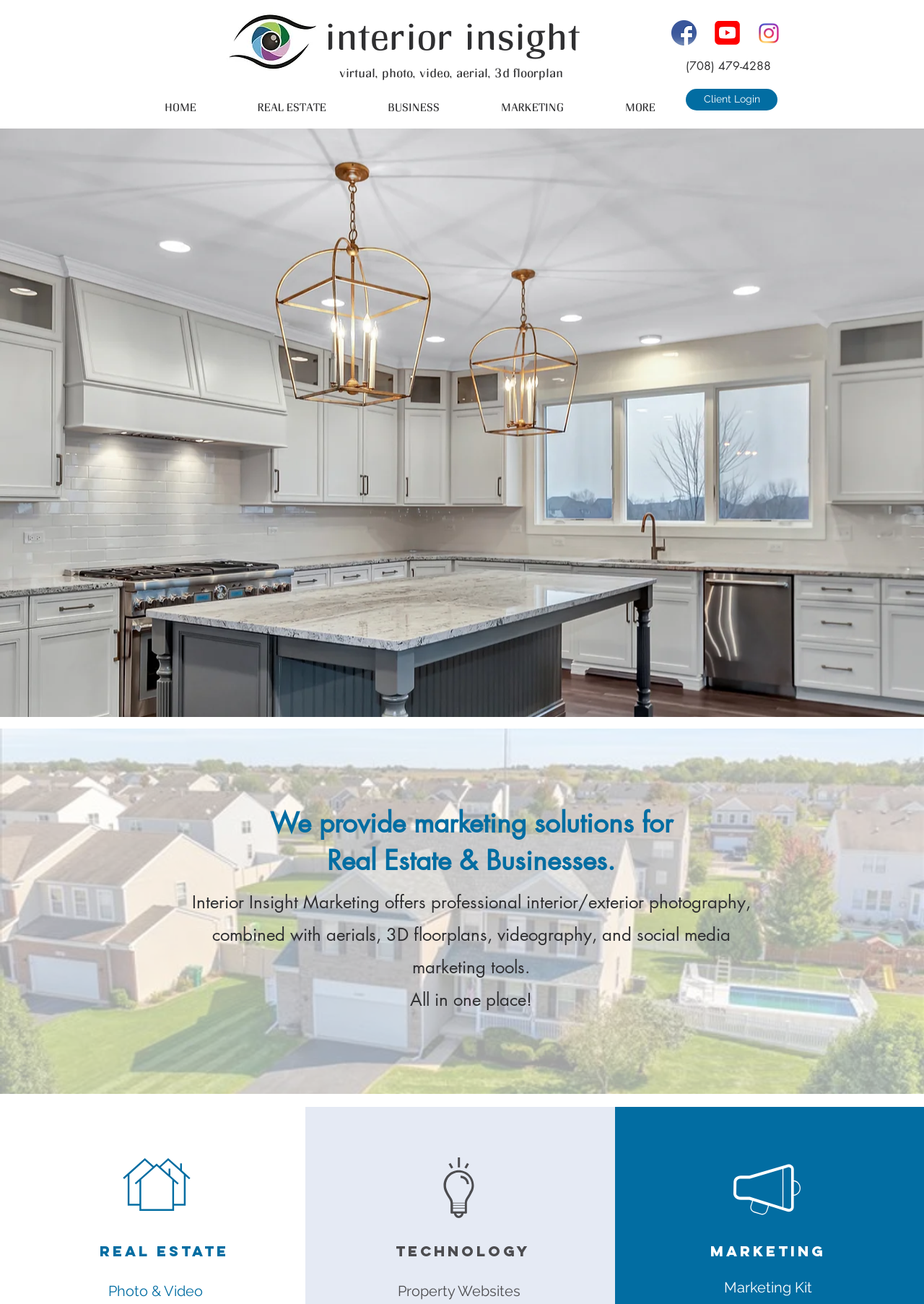Extract the bounding box of the UI element described as: "Client Login".

[0.742, 0.068, 0.841, 0.085]